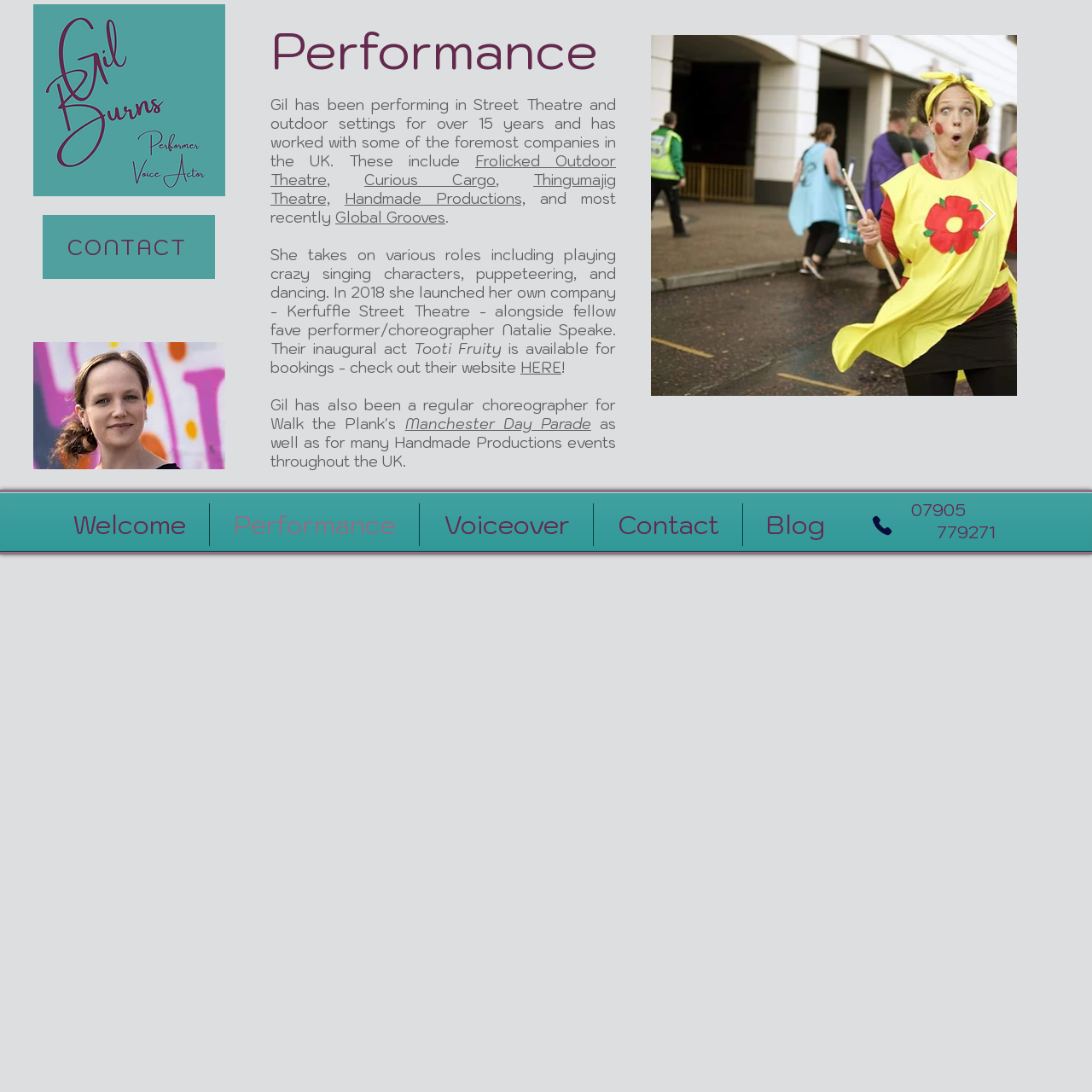Determine the bounding box coordinates of the clickable area required to perform the following instruction: "Click the 'HERE' link". The coordinates should be represented as four float numbers between 0 and 1: [left, top, right, bottom].

[0.477, 0.328, 0.514, 0.345]